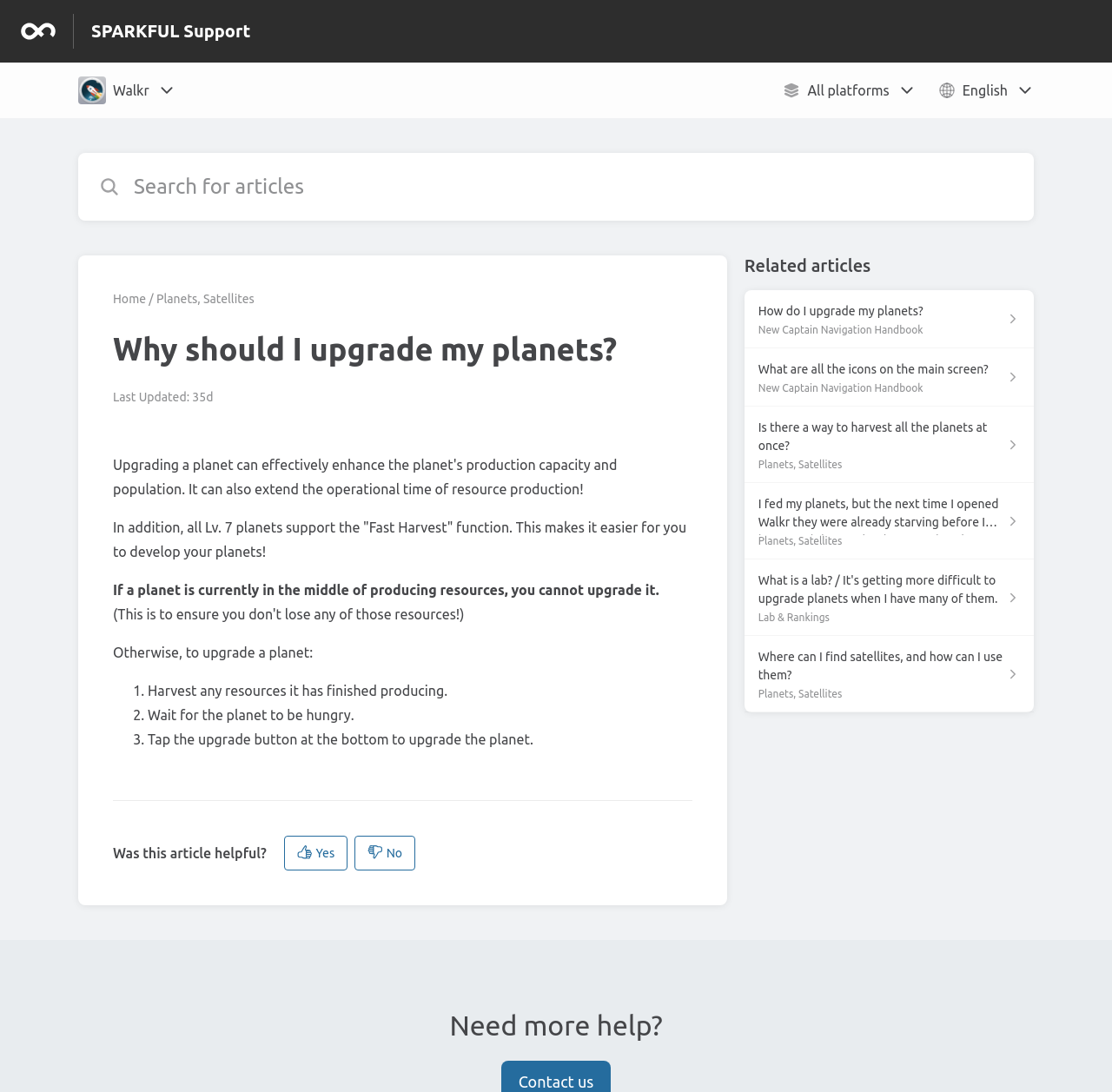Please provide a one-word or phrase answer to the question: 
What are the steps to upgrade a planet?

Harvest resources, wait, and tap upgrade